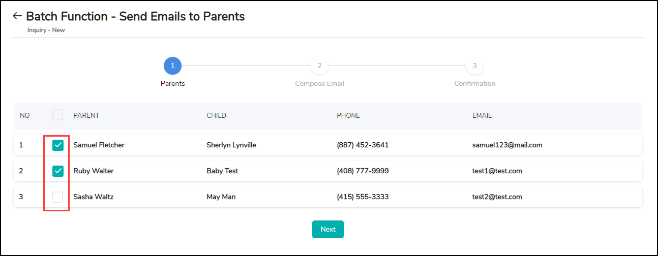Create an elaborate description of the image, covering every aspect.

The image showcases a user interface for a batch email function titled "Send Emails to Parents." In the first step of the process, users are presented with a list of parents alongside their respective children, phone numbers, and email addresses. 

The highlighted rows indicate two parents who have been selected for email communication: Samuel Fletcher with the phone number (987) 452-3641 and the email address samuel123@gmail.com, and Ruby Walter with the phone number (408) 777-9999 and the email address test19@test.com. 

The interface features a checkbox next to each parent’s name, allowing users to select multiple recipients efficiently. At the bottom, there is a vibrant "Next" button, indicating readiness to proceed to the next step of composing the email message after making selections. The overall design is clean and user-friendly, aimed at facilitating communication with parents.